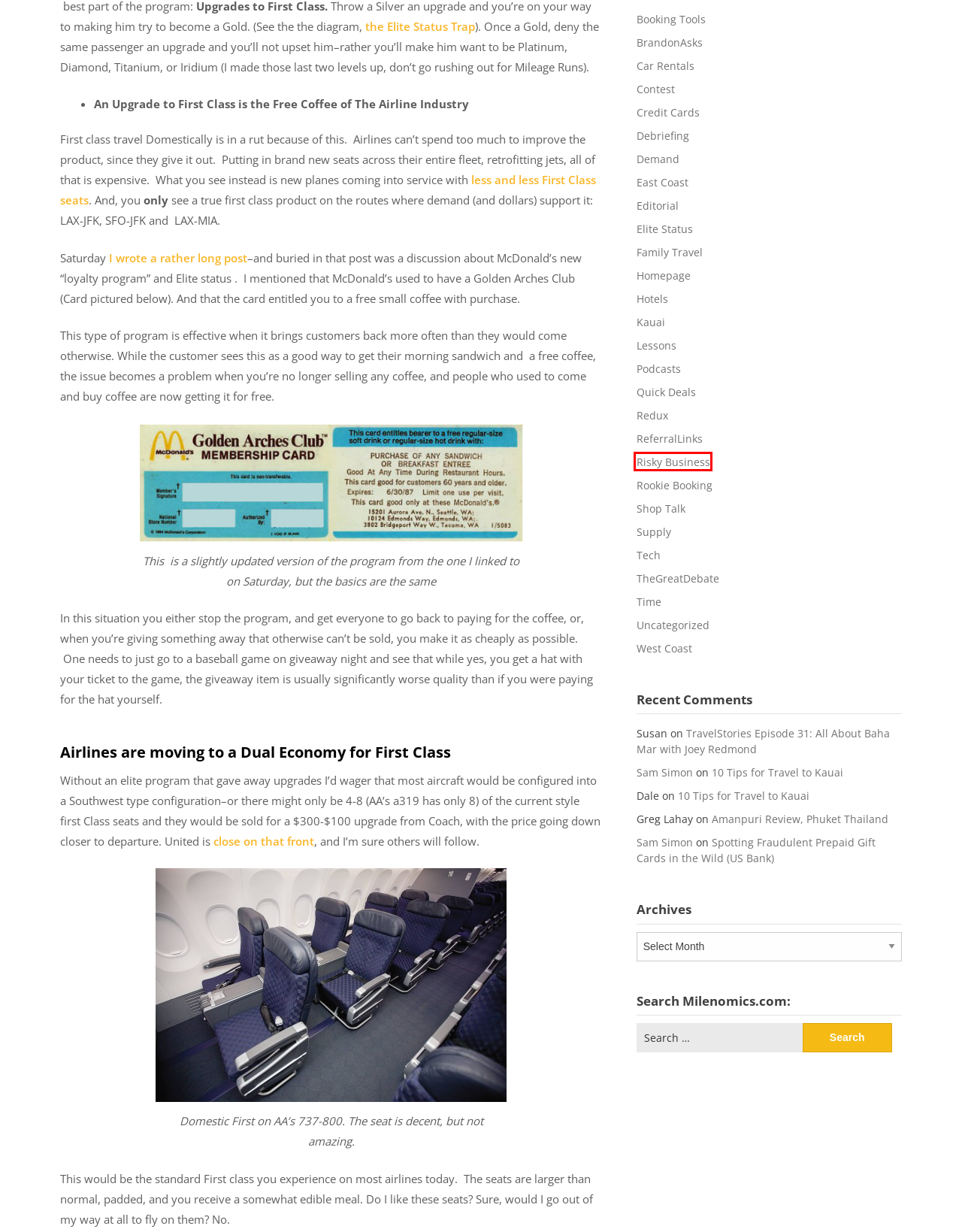Given a screenshot of a webpage featuring a red bounding box, identify the best matching webpage description for the new page after the element within the red box is clicked. Here are the options:
A. 10 Tips for Travel to Kauai – milenomics.com
B. TheGreatDebate – milenomics.com
C. Spotting Fraudulent Prepaid Gift Cards in the Wild (US Bank) – milenomics.com
D. SeatGuru Seat Map American Airlines
E. Risky Business – milenomics.com
F. Kauai – milenomics.com
G. West Coast – milenomics.com
H. Quick Deals – milenomics.com

E